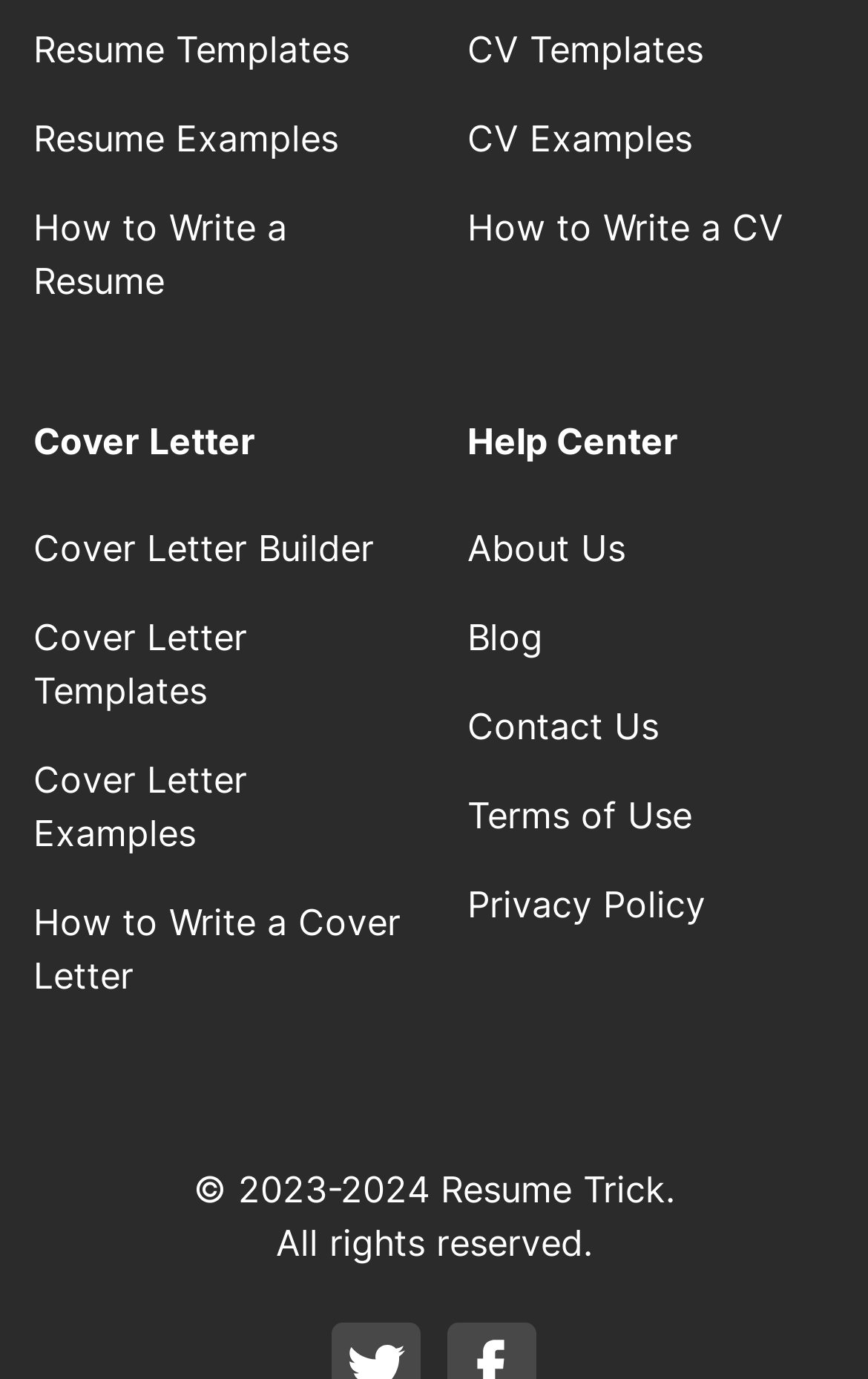Determine the bounding box of the UI element mentioned here: "Blog". The coordinates must be in the format [left, top, right, bottom] with values ranging from 0 to 1.

[0.538, 0.445, 0.626, 0.477]